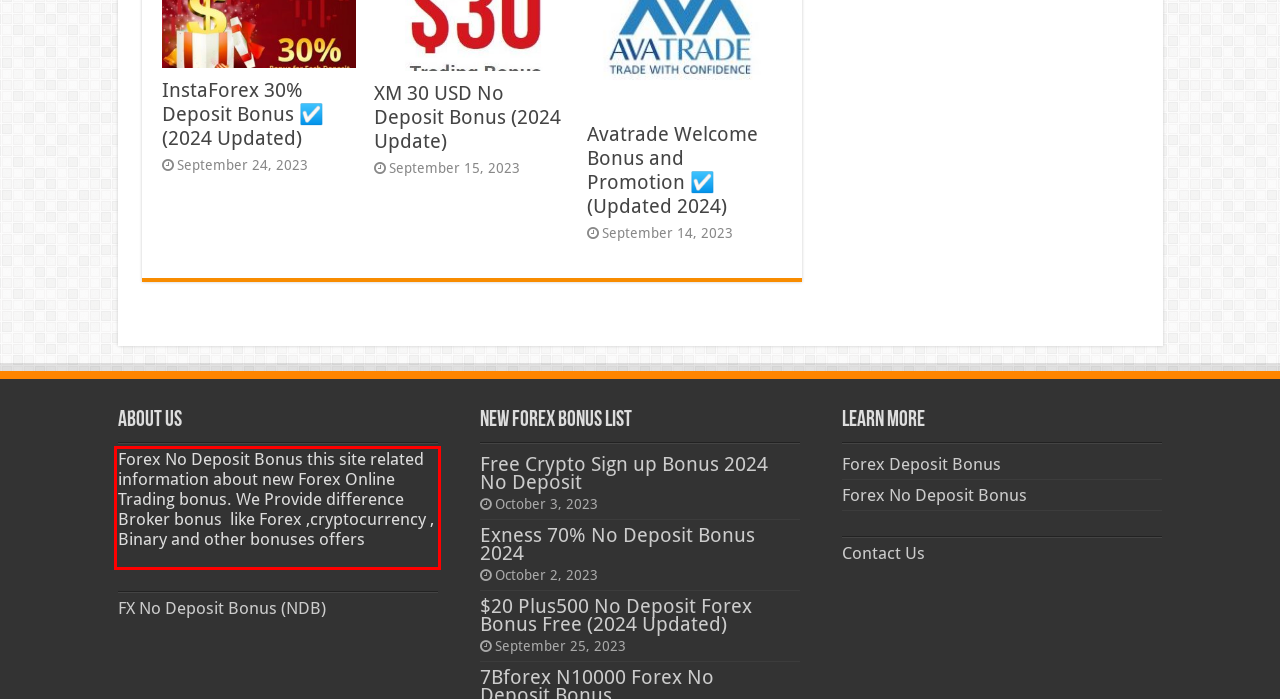Examine the webpage screenshot and use OCR to recognize and output the text within the red bounding box.

Forex No Deposit Bonus this site related information about new Forex Online Trading bonus. We Provide difference Broker bonus like Forex ,cryptocurrency , Binary and other bonuses offers